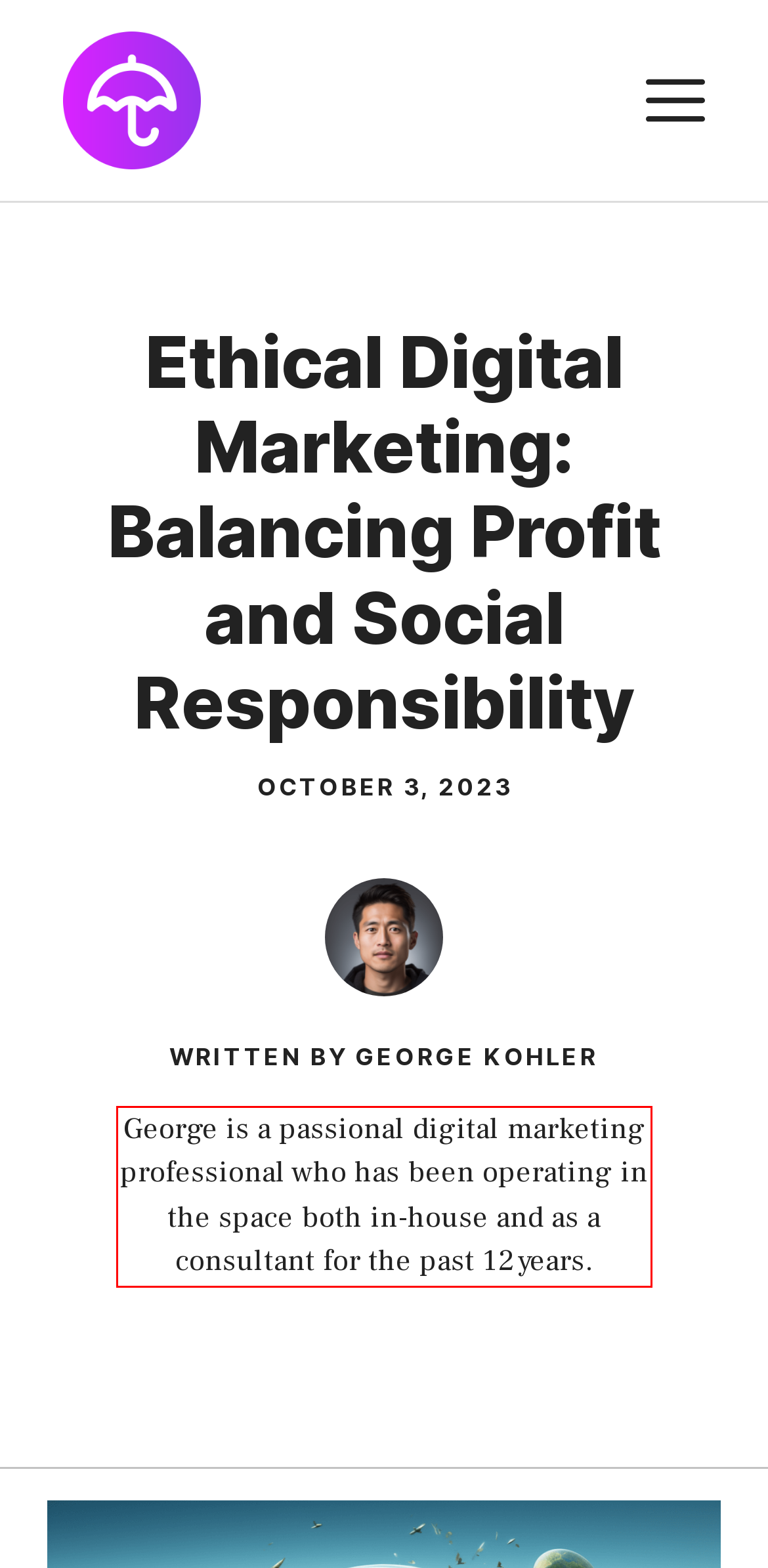Look at the webpage screenshot and recognize the text inside the red bounding box.

George is a passional digital marketing professional who has been operating in the space both in-house and as a consultant for the past 12 years.